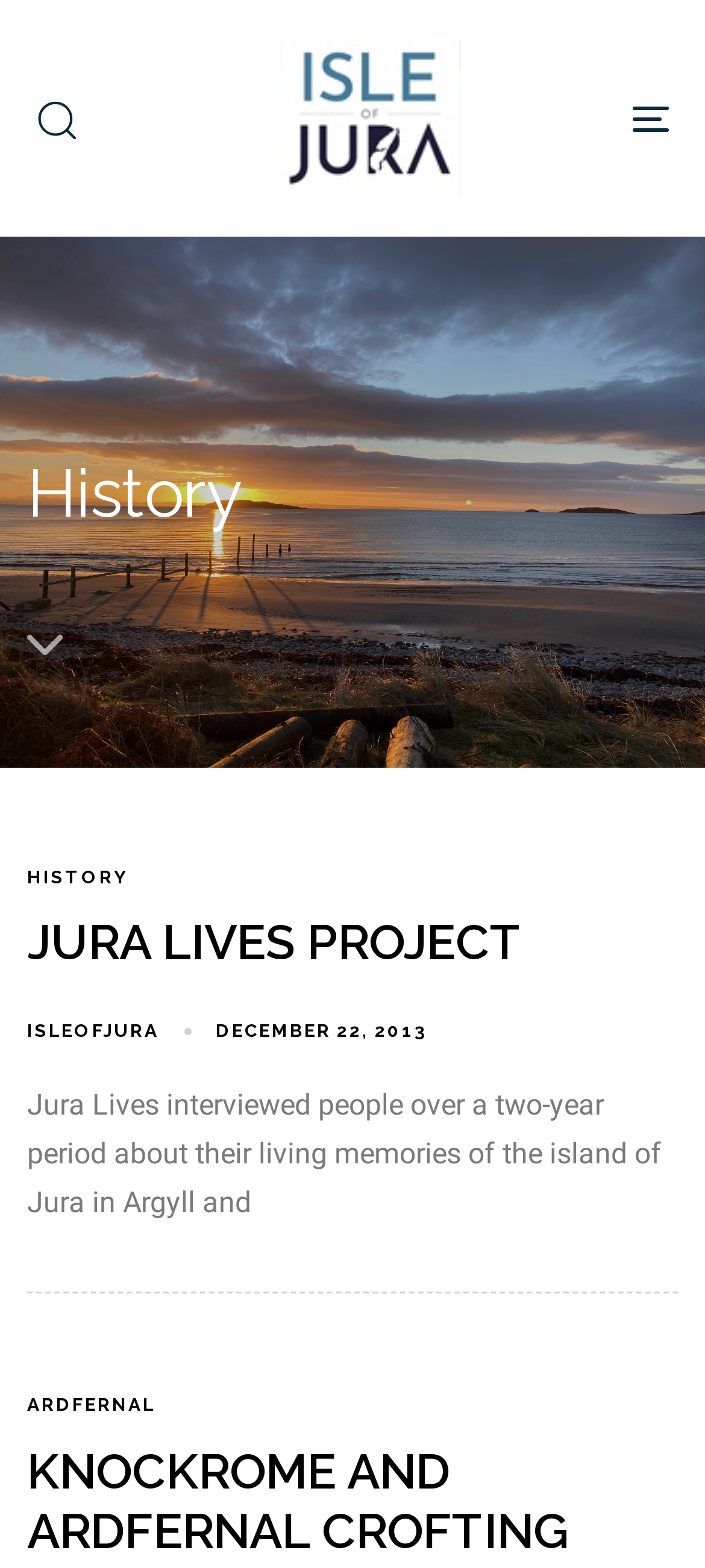Locate the bounding box coordinates of the element that should be clicked to execute the following instruction: "Toggle navigation".

[0.65, 0.0, 0.949, 0.151]